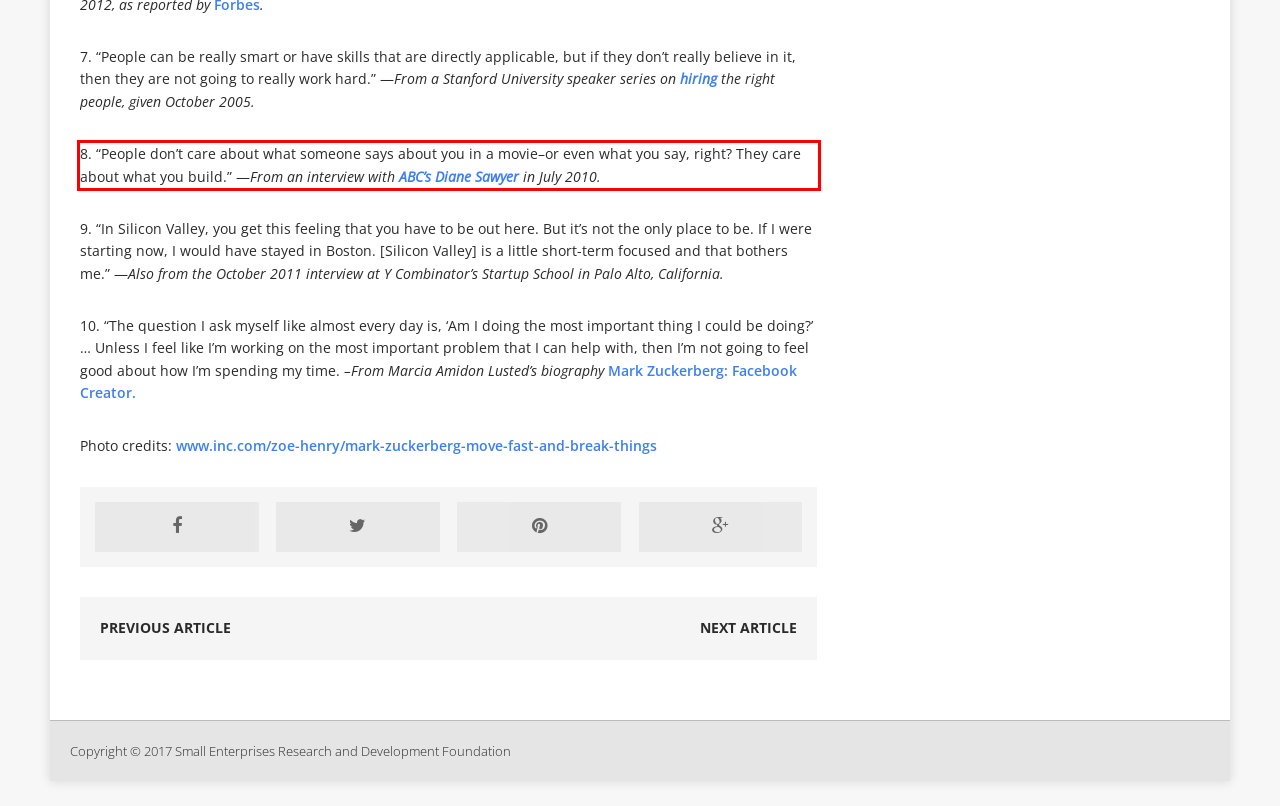Please extract the text content from the UI element enclosed by the red rectangle in the screenshot.

8. “People don’t care about what someone says about you in a movie–or even what you say, right? They care about what you build.” —From an interview with ABC’s Diane Sawyer in July 2010.